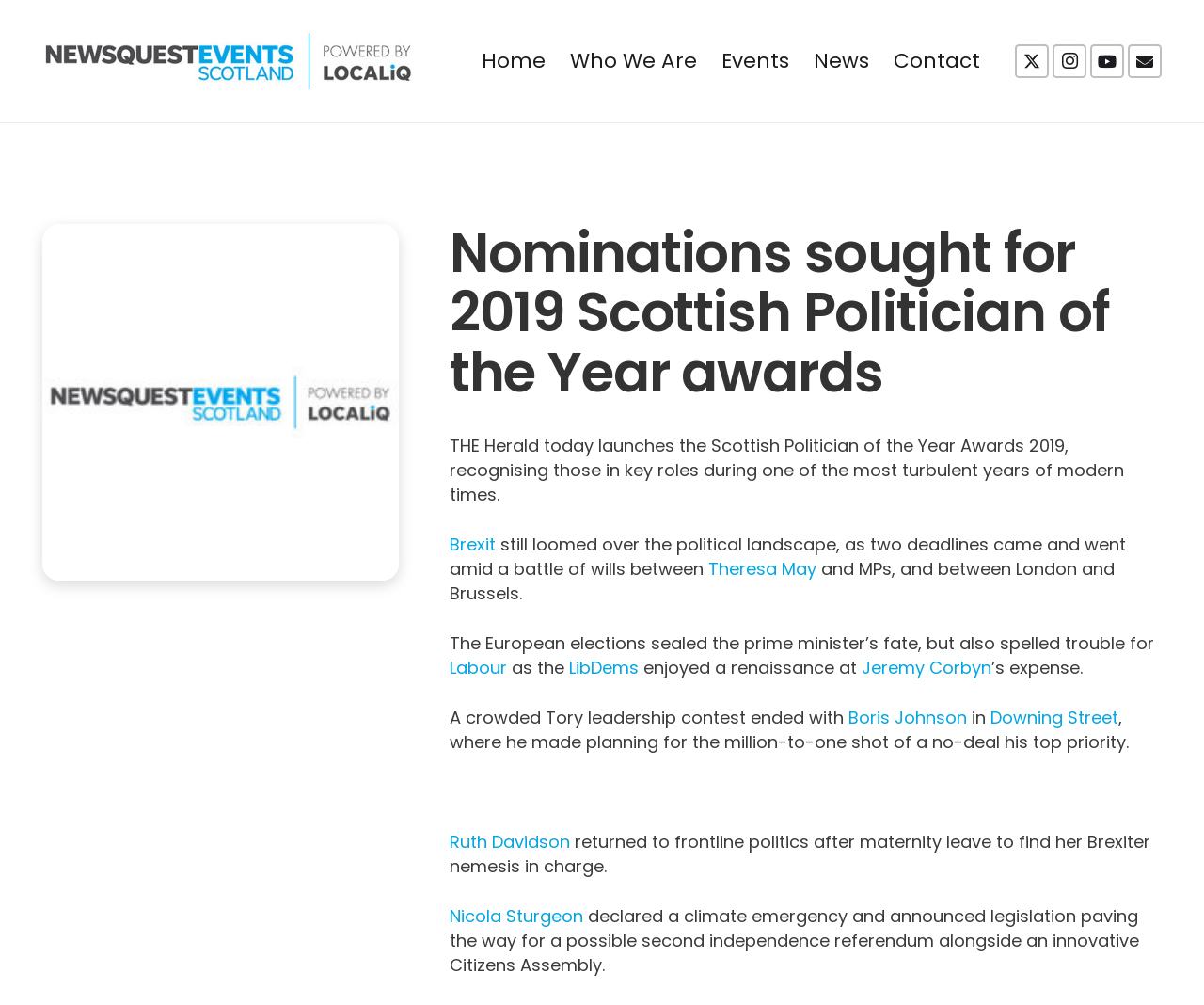What is the name of the street where Boris Johnson made planning for a no-deal Brexit his top priority?
Using the image, respond with a single word or phrase.

Downing Street